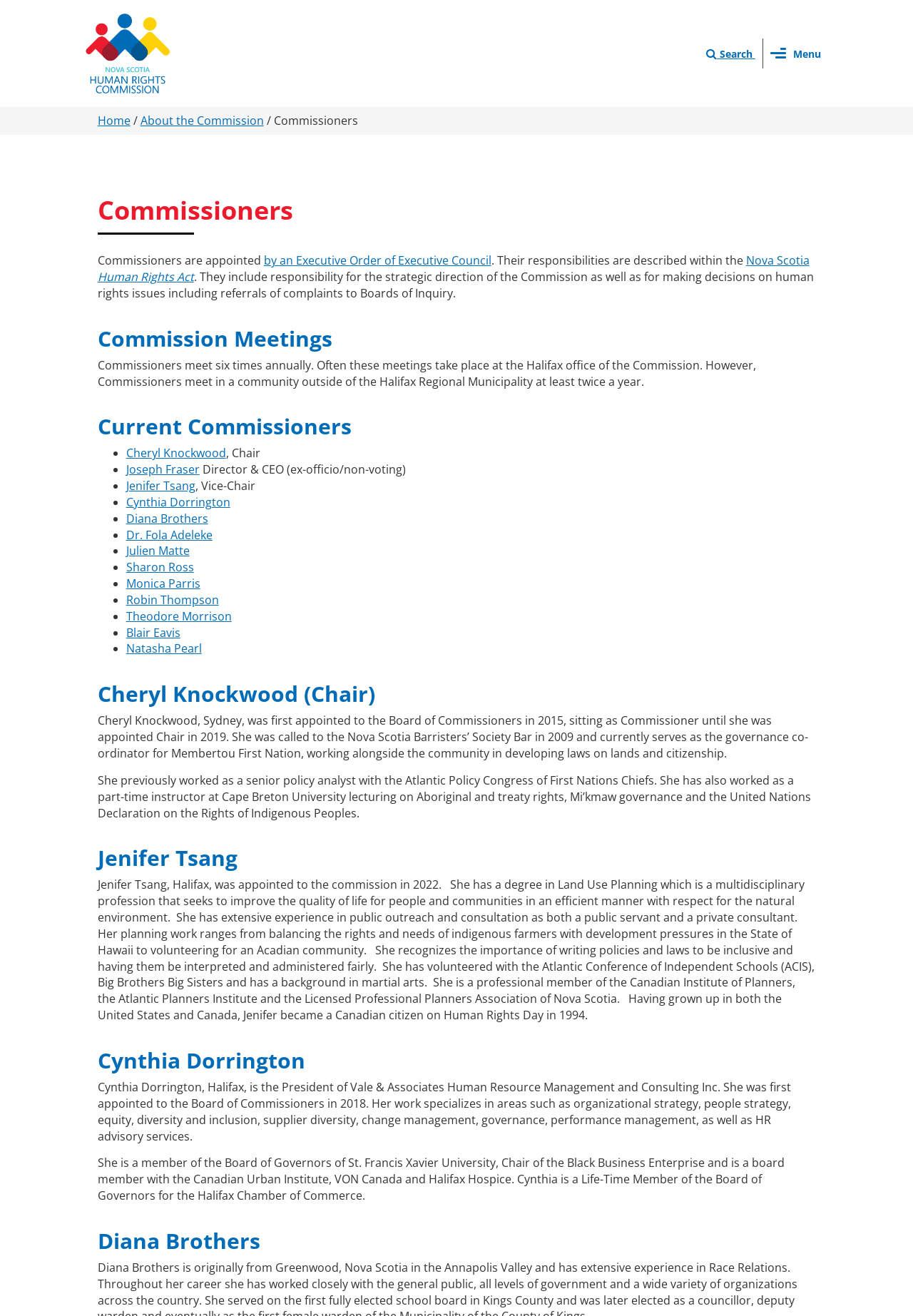Please reply to the following question with a single word or a short phrase:
How often do Commissioners meet?

Six times annually